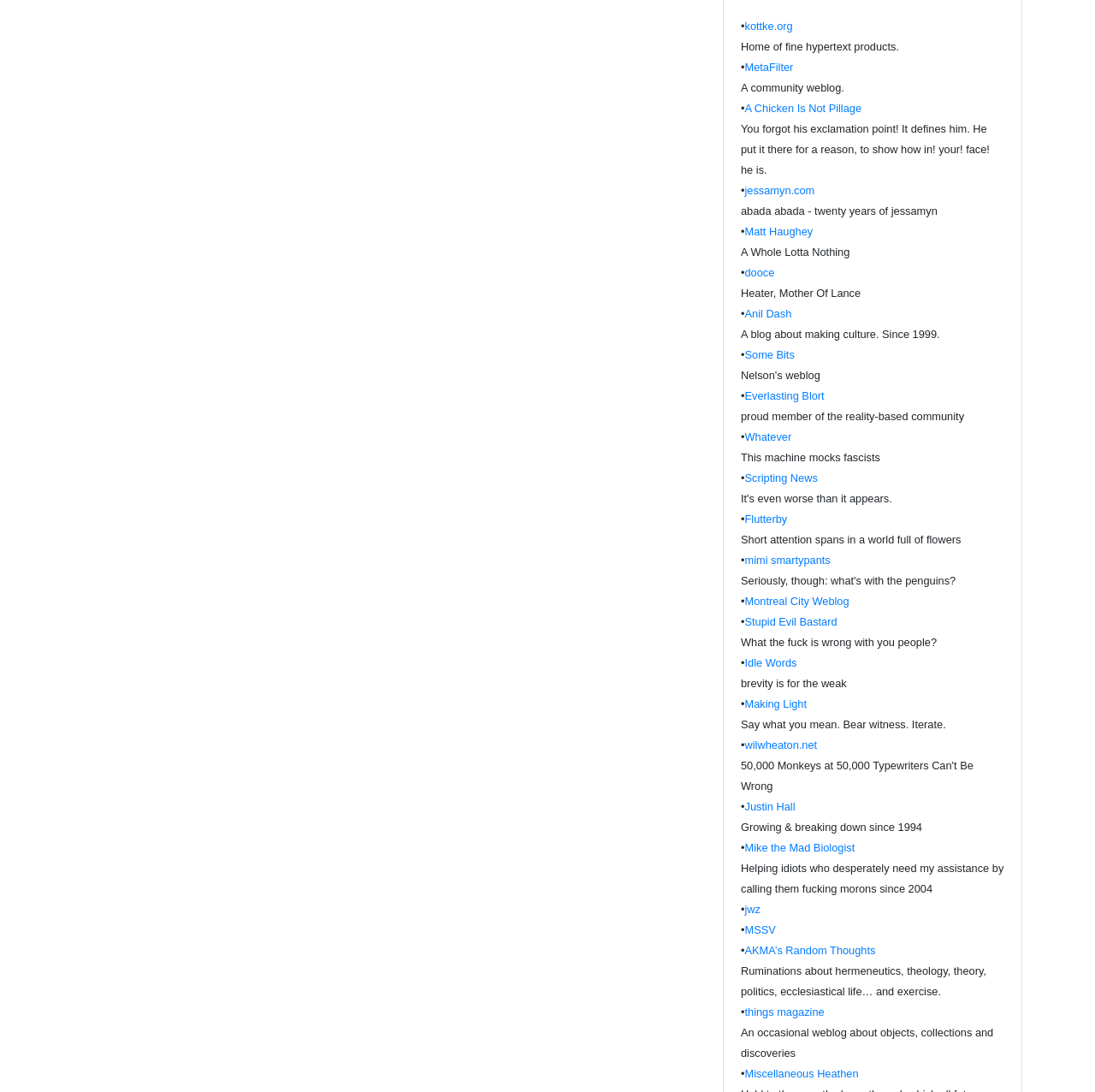Provide a brief response using a word or short phrase to this question:
How many bullet points are on this webpage?

34